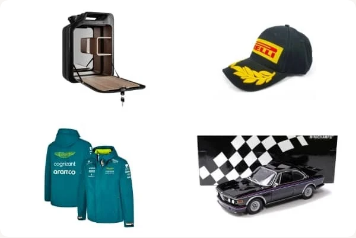Provide a comprehensive description of the image.

The image features a collage of four items that are perfect for car enthusiasts and fans of motorsport culture. 

In the top left corner, there is a sleek and compact folding table, designed for easy transport and setup, ideal for enjoying outdoor events or picnics. Adjacent to it, the top right corner showcases a stylish cap adorned with the Pirelli logo, a quintessential brand associated with high-performance tires in motorsport.

The bottom left corner presents a vibrant teal jacket with the Aston Martin logo, reflecting a sense of team spirit and connection to one of the most iconic brands in racing history. Lastly, the bottom right corner features a detailed die-cast model of a classic car, which would make an excellent addition to any collector's display or a nostalgic nod to the evolution of automotive design. 

Overall, this image encapsulates a variety of accessories and memorabilia that celebrate the passion for cars and racing.